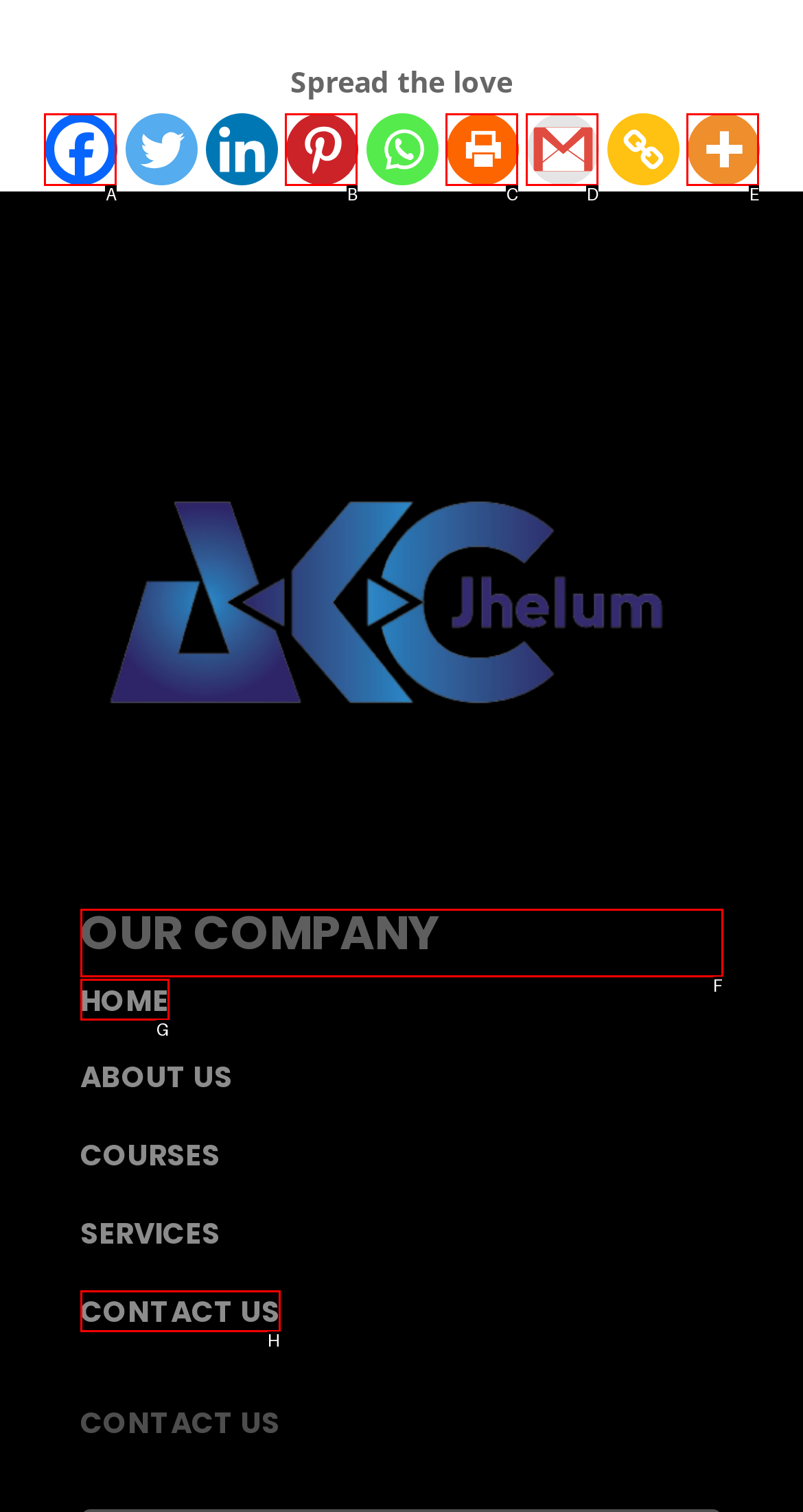Select the HTML element that needs to be clicked to carry out the task: View company information
Provide the letter of the correct option.

F